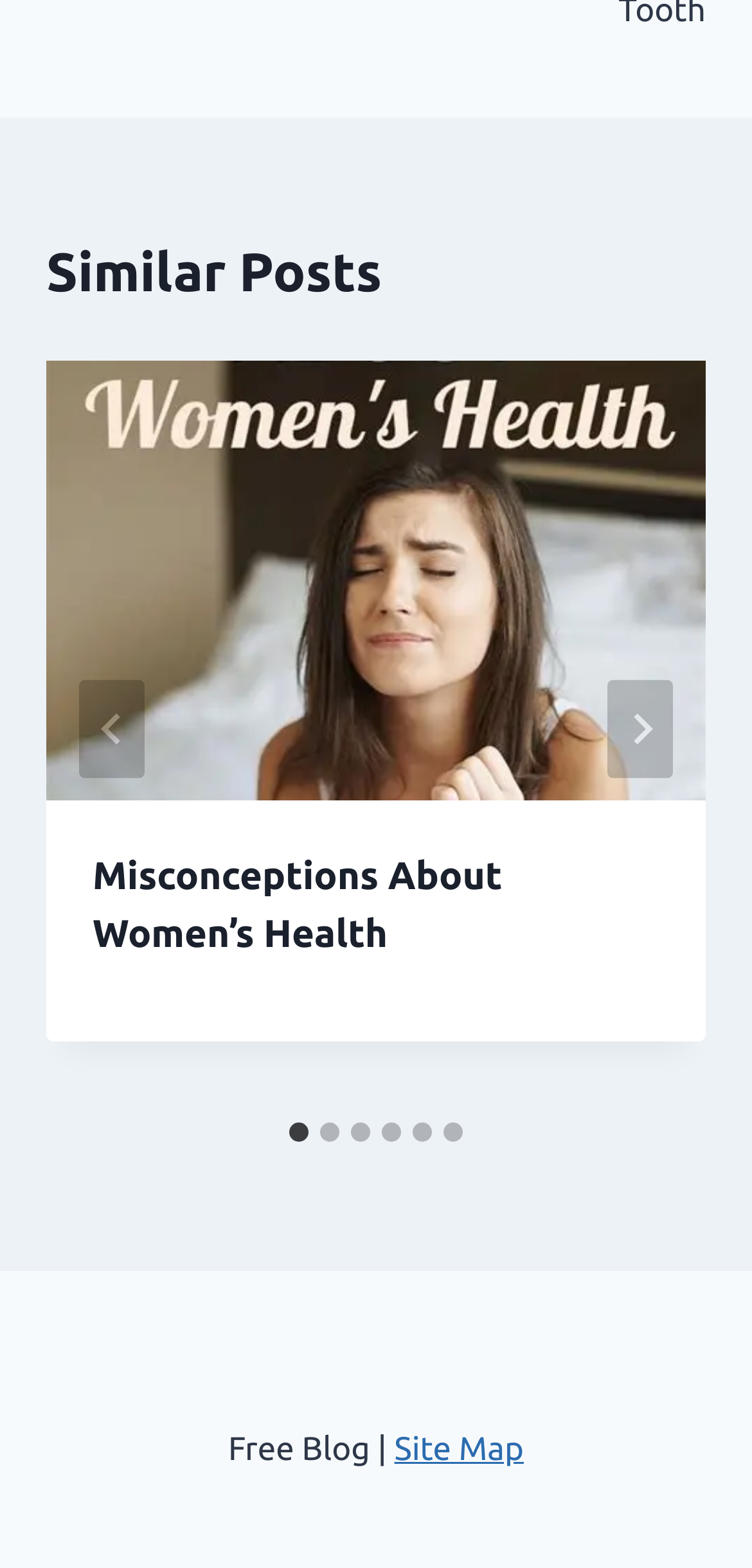Answer the question briefly using a single word or phrase: 
What is the role of the 'tabpanel' element?

To display a slide